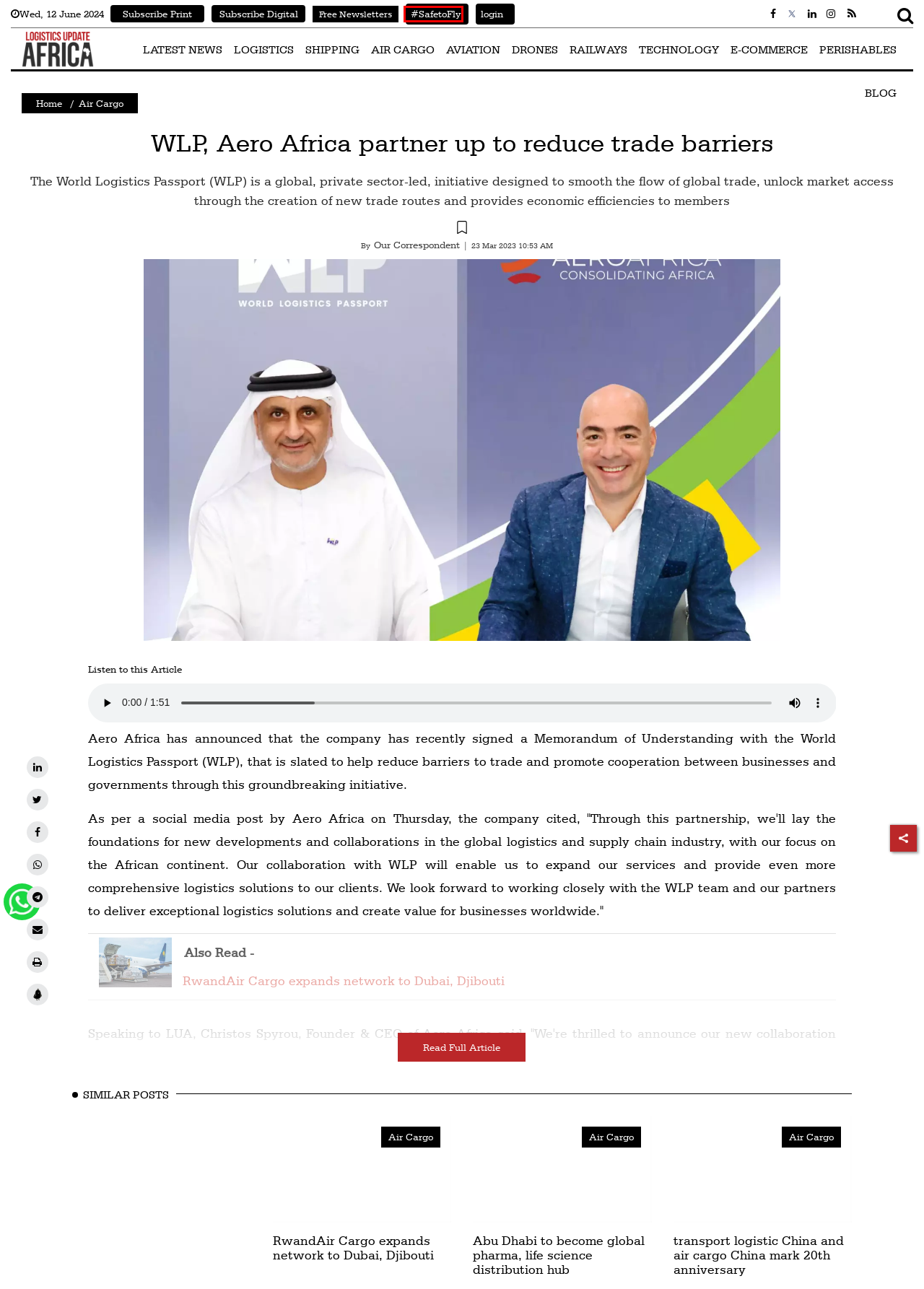A screenshot of a webpage is provided, featuring a red bounding box around a specific UI element. Identify the webpage description that most accurately reflects the new webpage after interacting with the selected element. Here are the candidates:
A. Air Partner transports 280 tonnes of humanitarian aid to Gaza
B. Cargo Flash to implement 'nGen' ICMS for Uganda Airlines Cargo
C. Turkish Cargo gets LEED V4.1 operations certification
D. RwandAir Cargo expands network to Dubai, Djibouti
E. #SafetoFly
F. Read all Latest Updates on and about trade-routes
G. transport logistic China and air cargo China mark 20th anniversary
H. Abu Dhabi to become global pharma, life science distribution hub

E